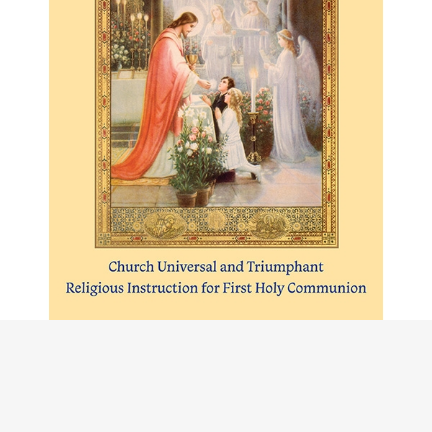What do the flowers symbolize?
Look at the webpage screenshot and answer the question with a detailed explanation.

The delicate flowers surrounding the figures in the image symbolize purity and renewal, which are themes closely associated with the First Holy Communion ceremony and the idea of spiritual innocence.